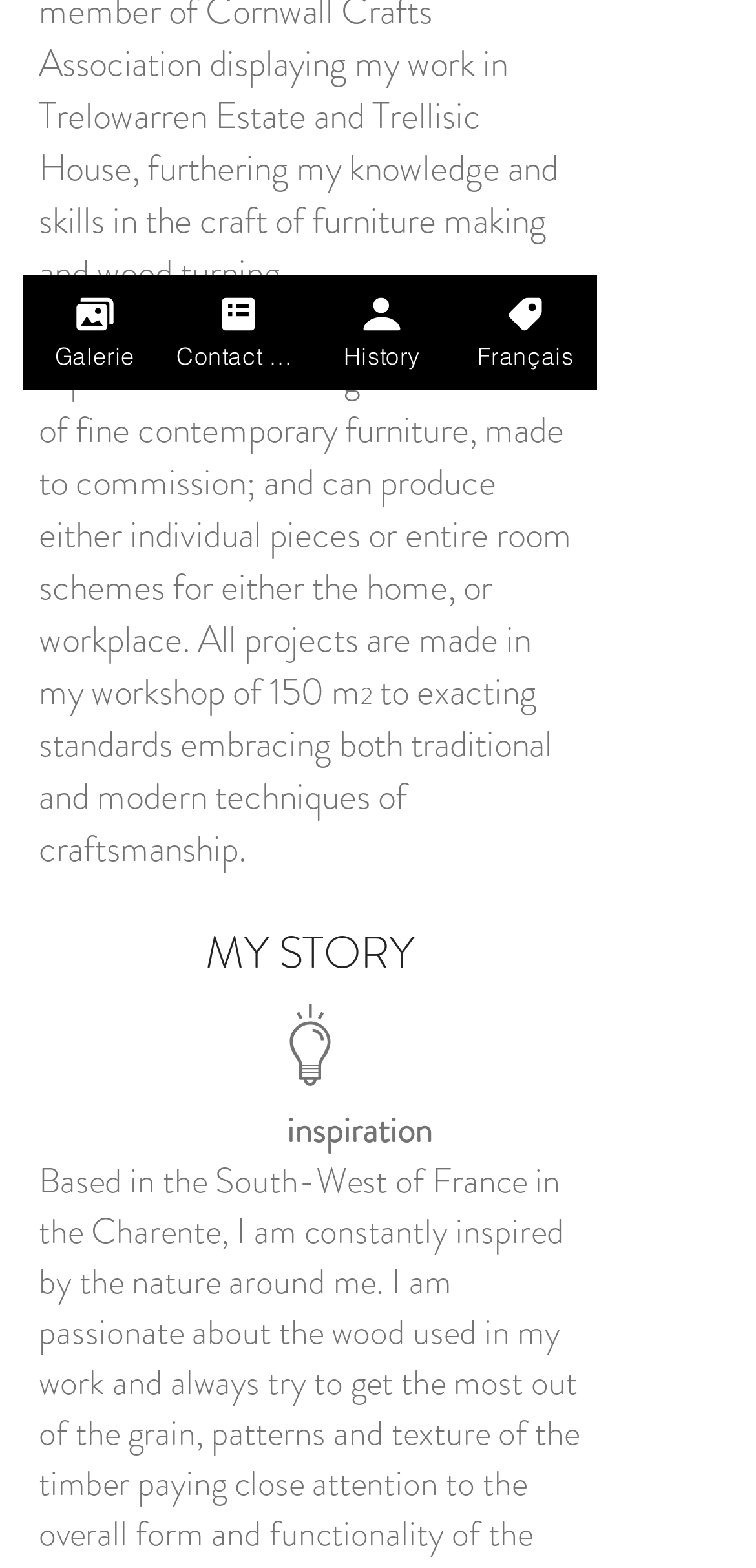Using the element description: "History", determine the bounding box coordinates. The coordinates should be in the format [left, top, right, bottom], with values between 0 and 1.

[0.41, 0.176, 0.6, 0.249]